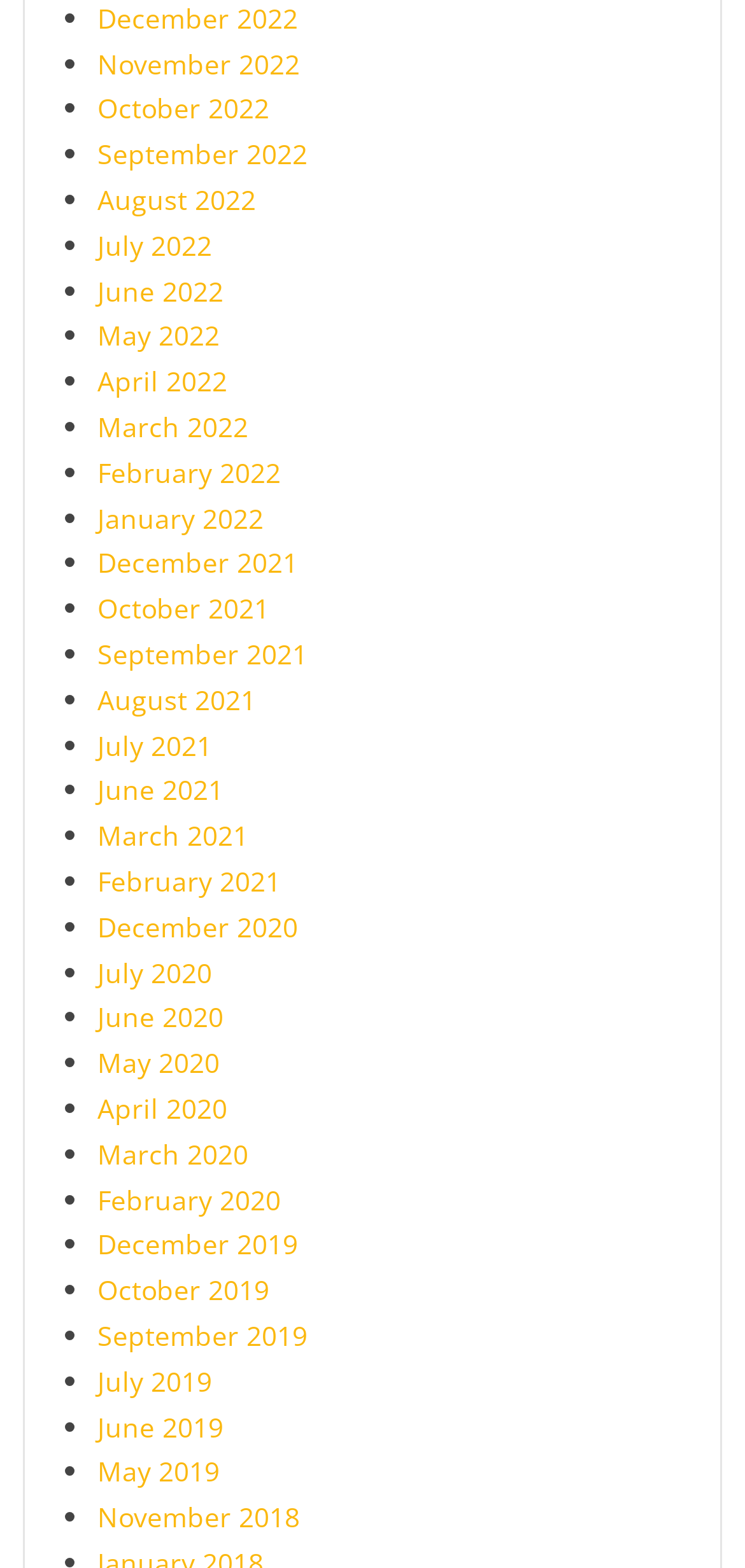Are the months listed in chronological order?
Examine the screenshot and reply with a single word or phrase.

Yes